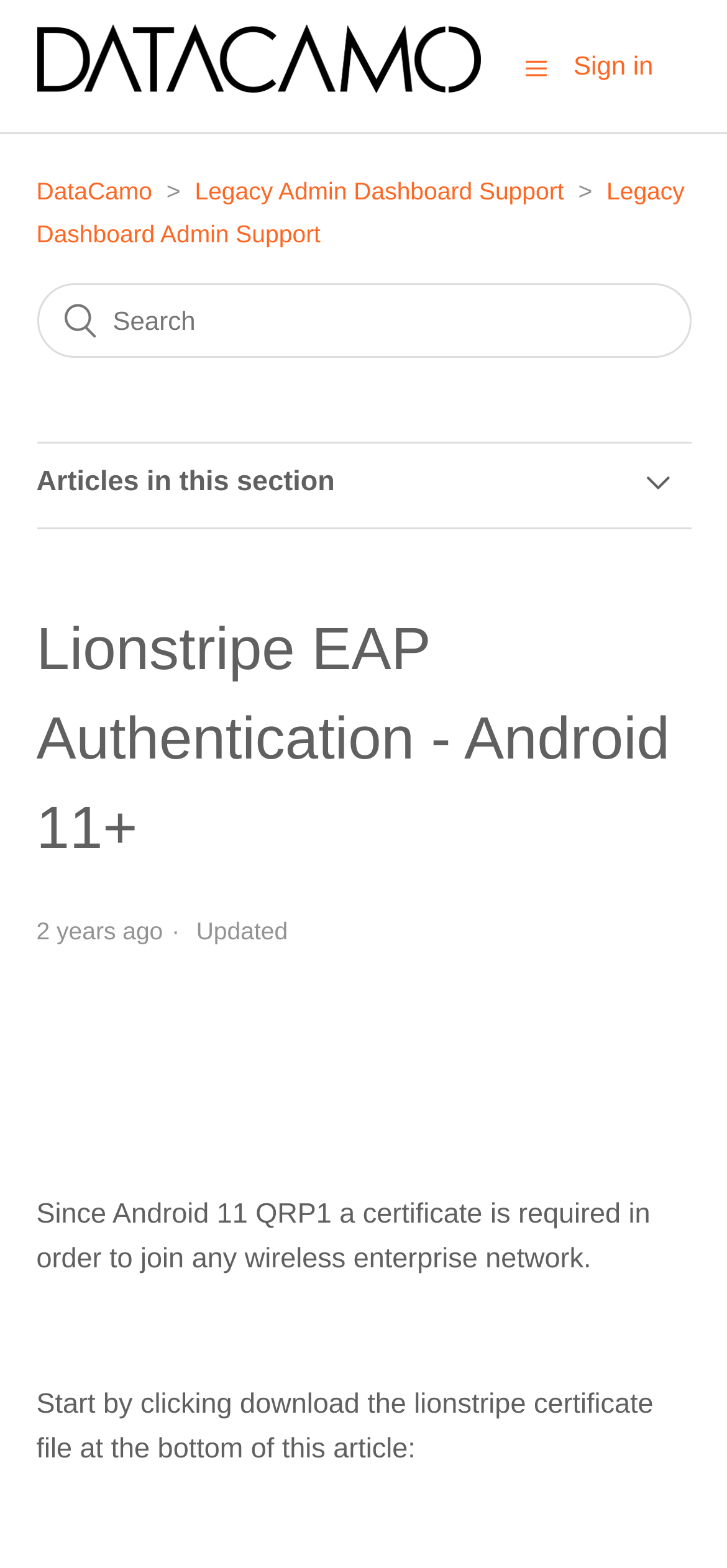Please predict the bounding box coordinates of the element's region where a click is necessary to complete the following instruction: "Sign in". The coordinates should be represented by four float numbers between 0 and 1, i.e., [left, top, right, bottom].

[0.789, 0.023, 0.95, 0.062]